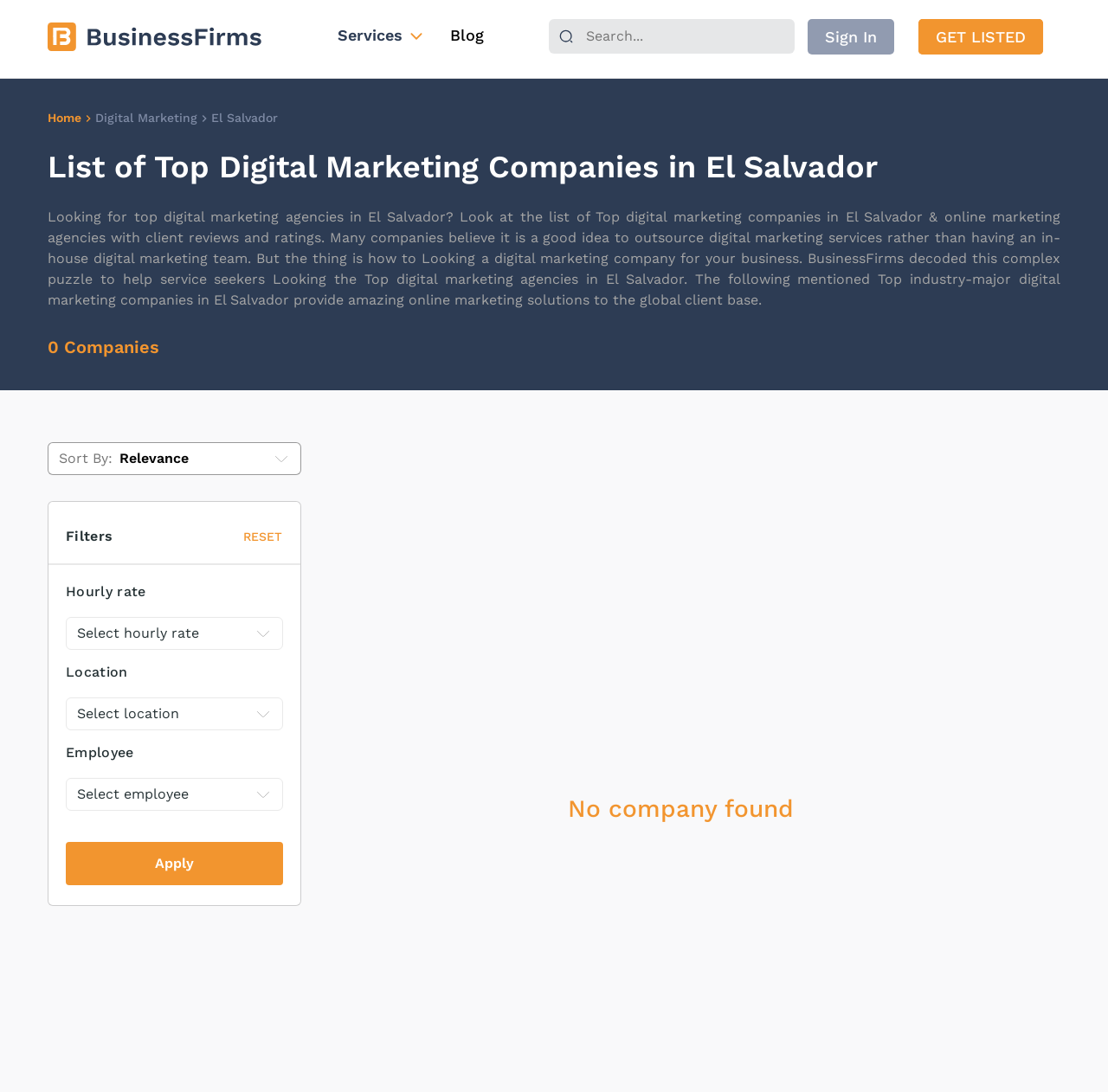Please locate the bounding box coordinates of the region I need to click to follow this instruction: "Sort companies by relevance".

[0.043, 0.405, 0.271, 0.435]